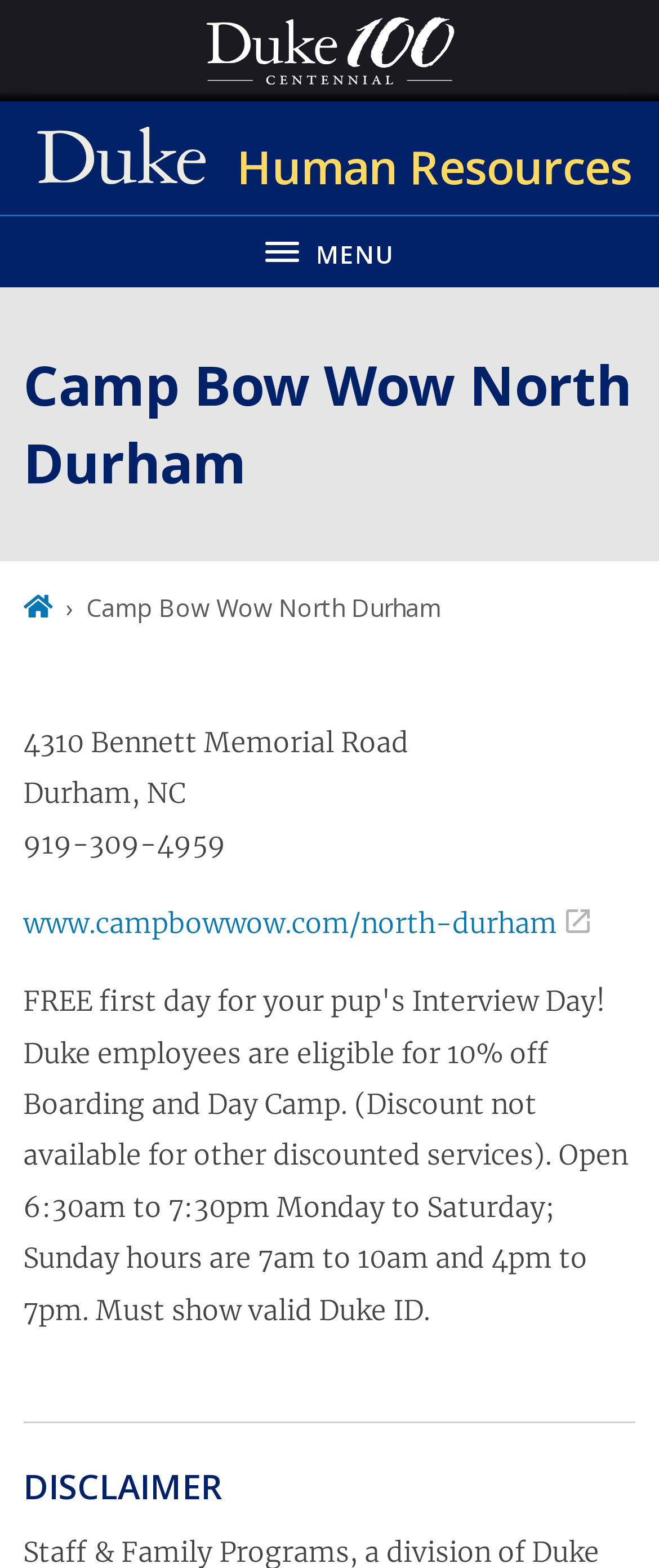Locate the bounding box of the UI element described by: "Human Resources" in the given webpage screenshot.

[0.056, 0.065, 0.944, 0.136]